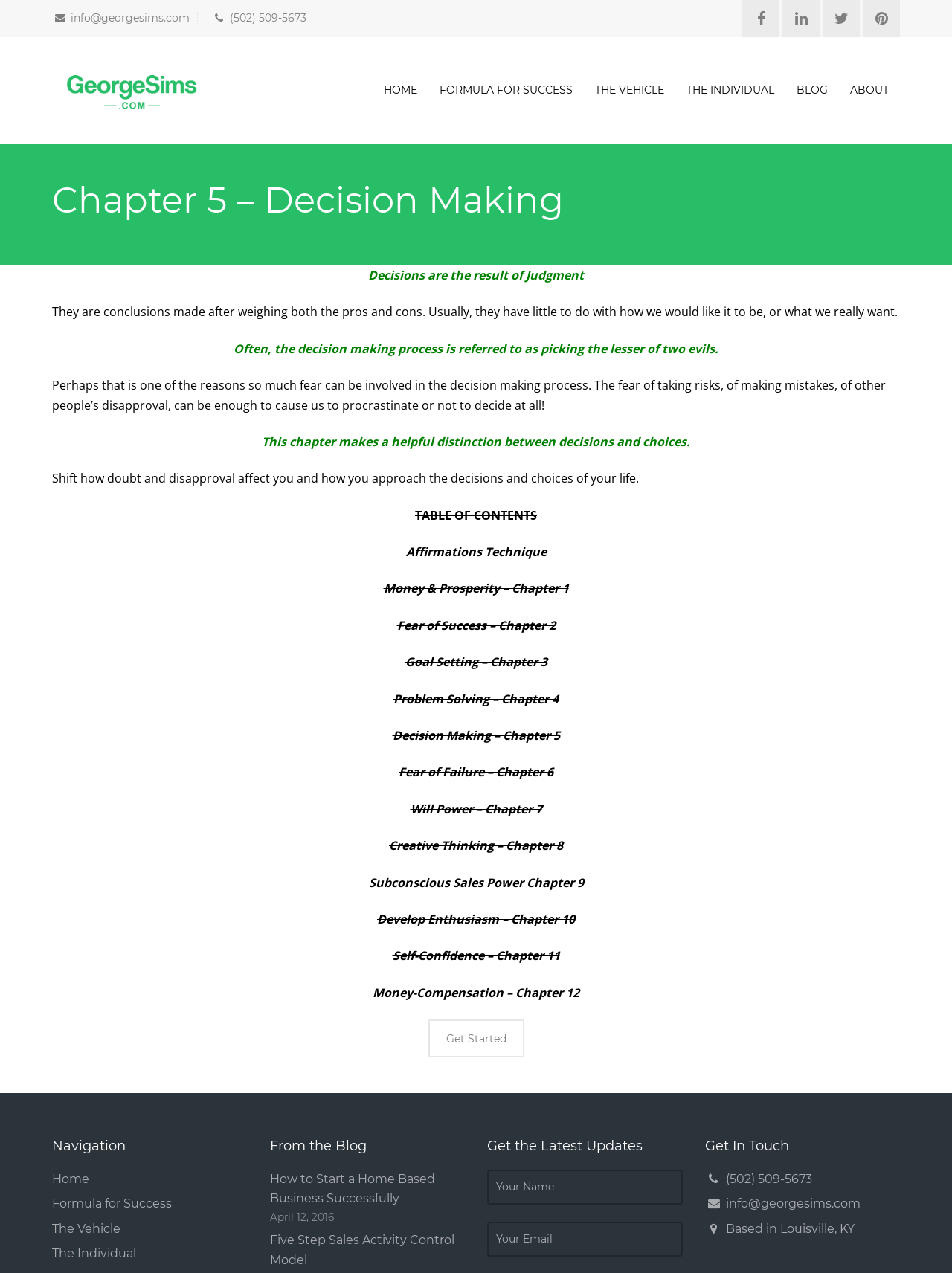Could you indicate the bounding box coordinates of the region to click in order to complete this instruction: "Click the 'HOME' link".

[0.391, 0.046, 0.45, 0.096]